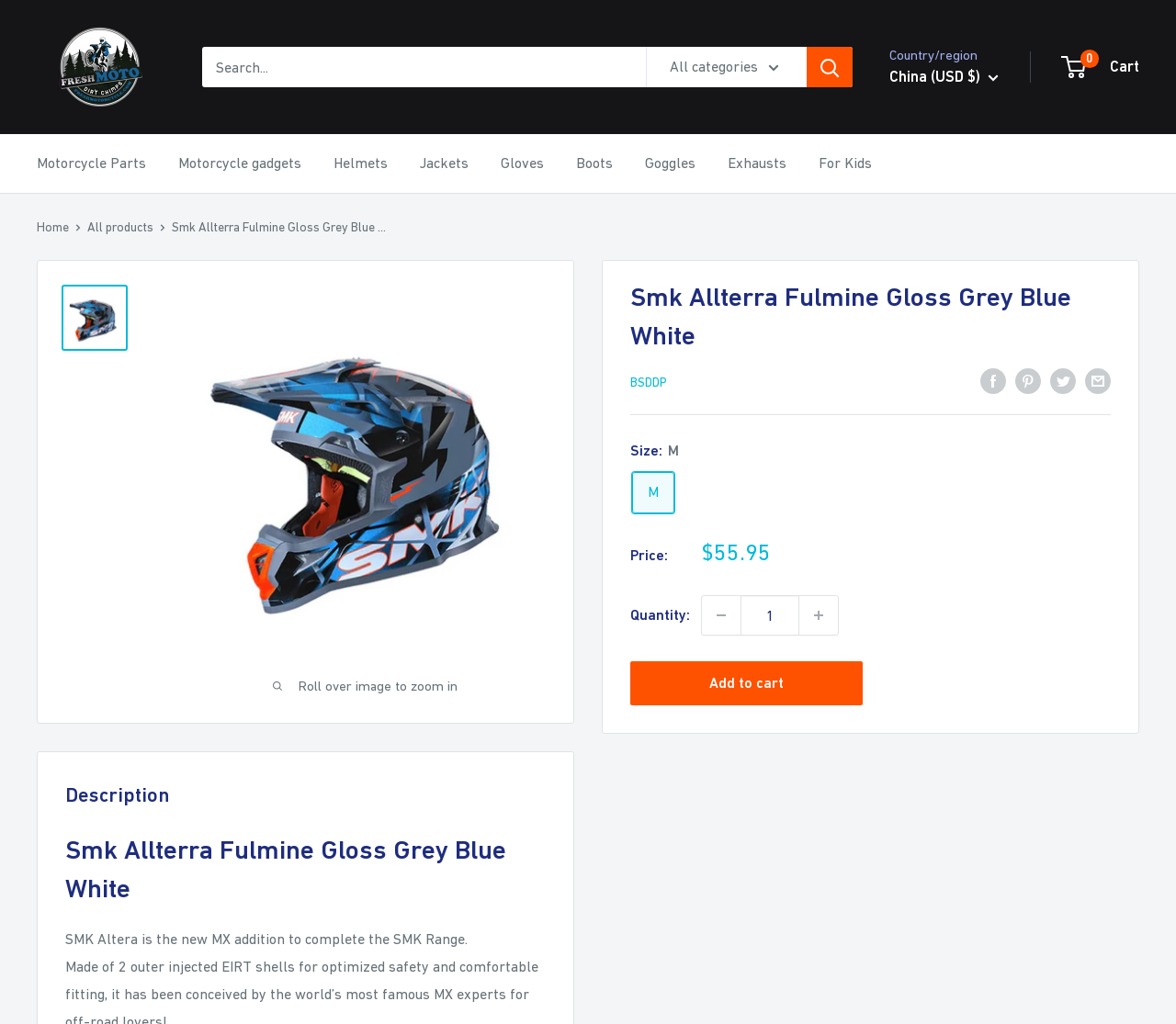Identify the bounding box coordinates for the element that needs to be clicked to fulfill this instruction: "Add to cart". Provide the coordinates in the format of four float numbers between 0 and 1: [left, top, right, bottom].

[0.536, 0.646, 0.733, 0.689]